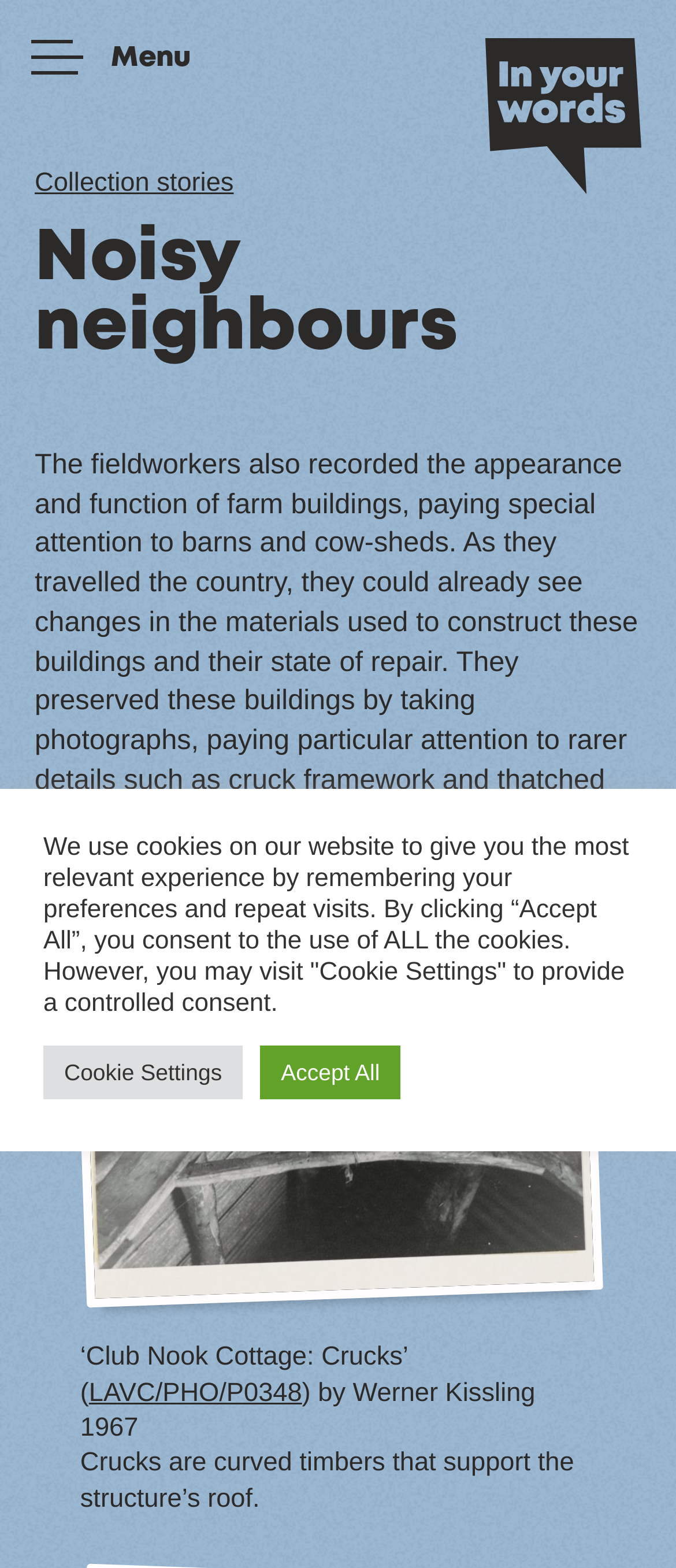What is the main topic of the webpage?
Use the image to give a comprehensive and detailed response to the question.

Based on the webpage content, the main topic is 'Noisy neighbours' which is also the heading of the webpage. The webpage seems to be discussing the dialect and heritage project related to noisy neighbours.